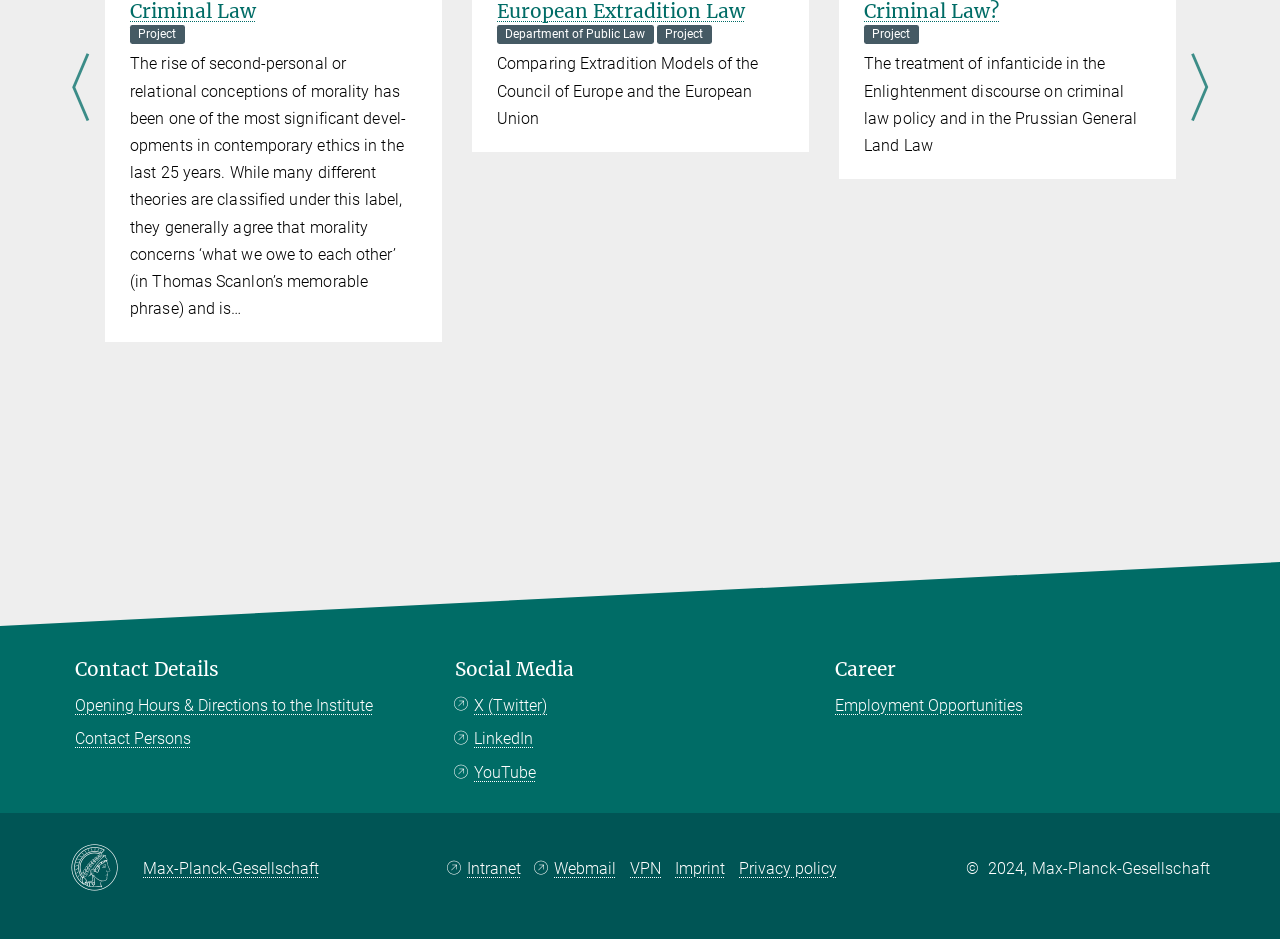What is the purpose of the 'Contact Details' section?
Examine the screenshot and reply with a single word or phrase.

To provide contact information